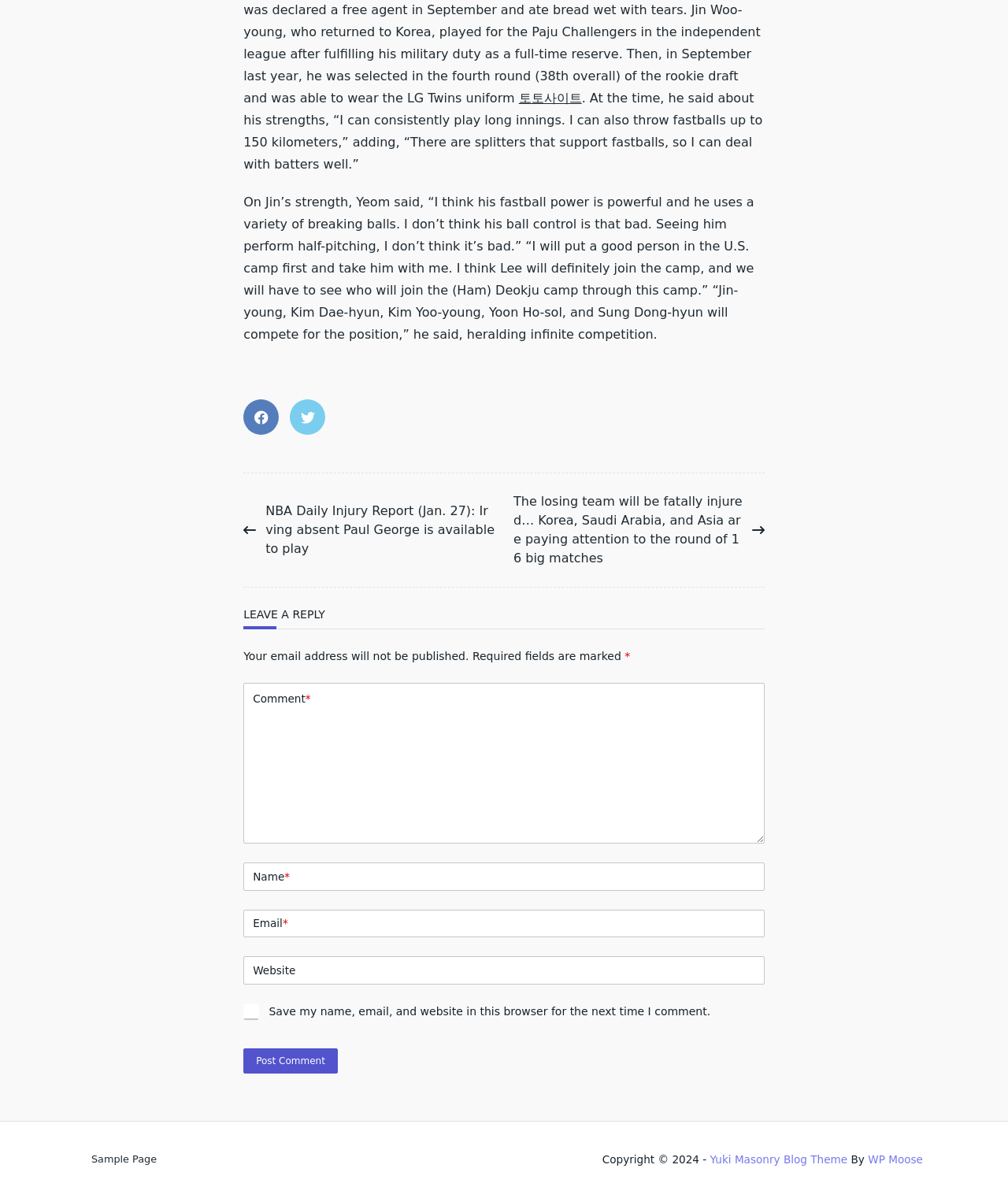What is the function of the links at the top of the page?
Refer to the image and provide a thorough answer to the question.

The links at the top of the page, including '토토사이트' and others, appear to be navigation links, allowing users to access different sections or pages of the website.